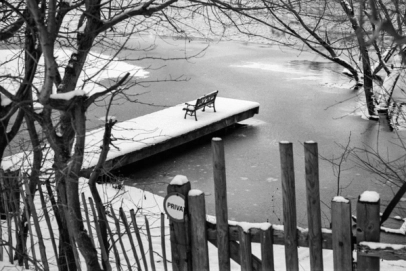Please answer the following question using a single word or phrase: 
What does the sign on the fence indicate?

Private area